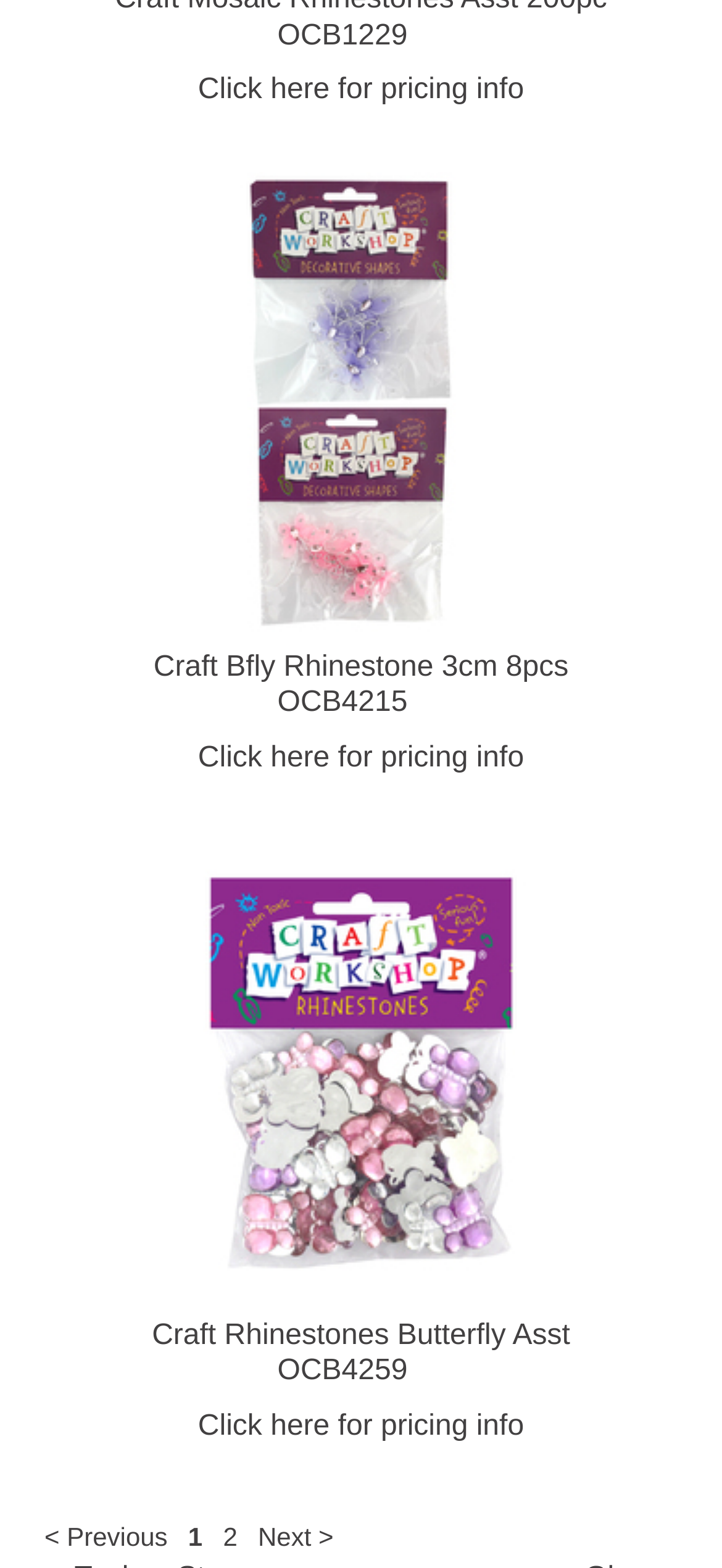What is the text of the first link?
Please answer using one word or phrase, based on the screenshot.

Click here for pricing info